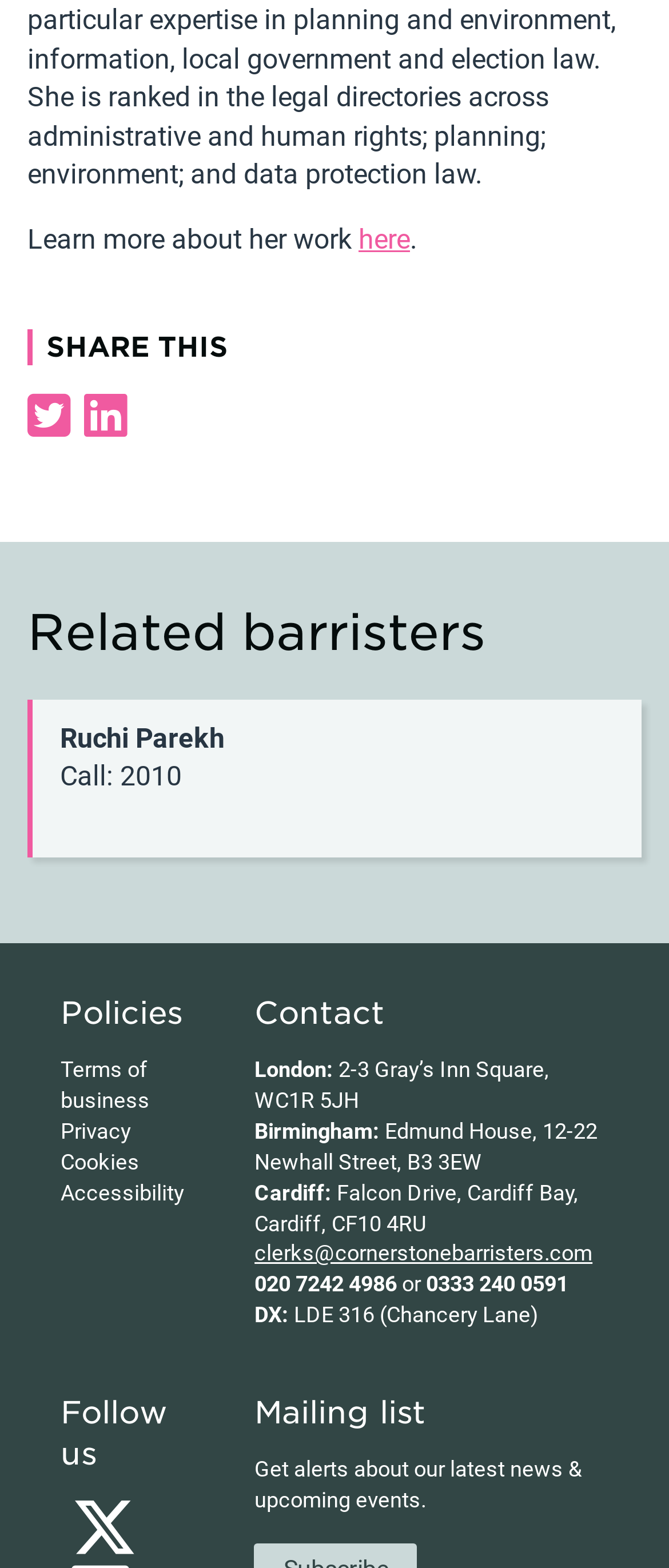Locate the bounding box coordinates of the element that should be clicked to fulfill the instruction: "Share this".

[0.041, 0.21, 0.341, 0.233]